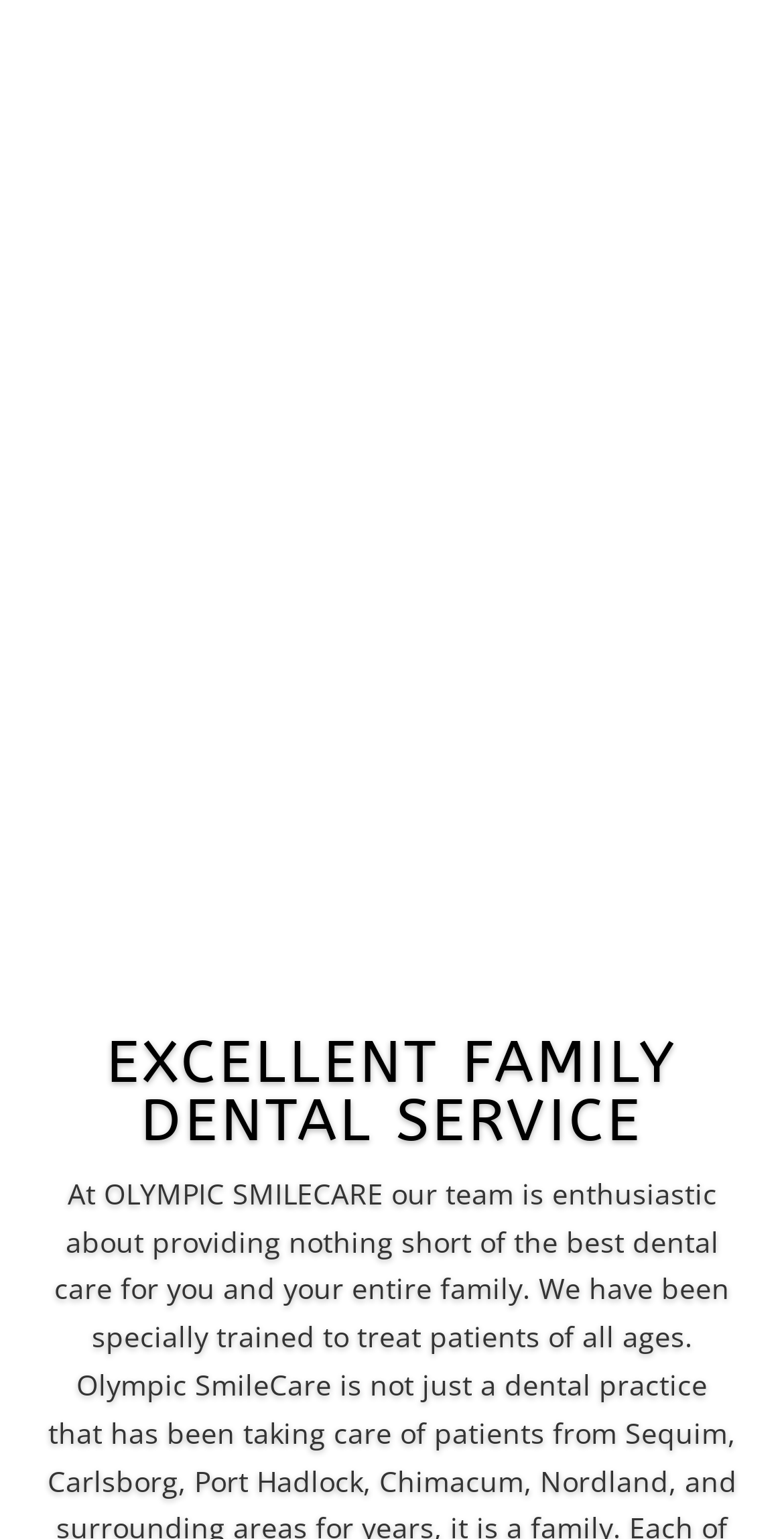What is the theme of the webpage?
Give a single word or phrase answer based on the content of the image.

Dental service